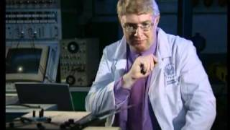What is the atmosphere of the environment?
Can you provide an in-depth and detailed response to the question?

The environment conveys a professional and academic atmosphere, indicative of a place where innovative ideas and discoveries are explored, which is typical of a laboratory setting.